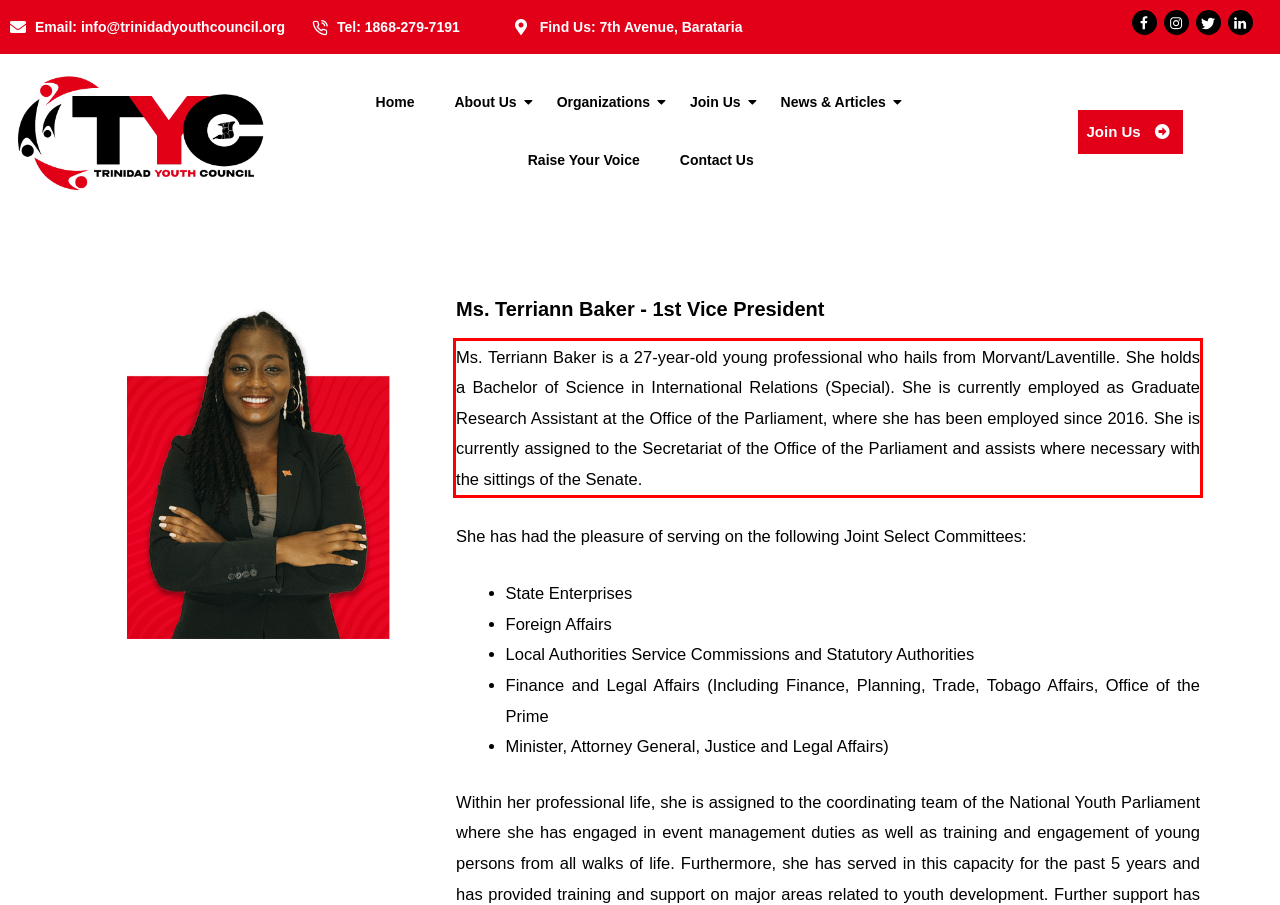By examining the provided screenshot of a webpage, recognize the text within the red bounding box and generate its text content.

Ms. Terriann Baker is a 27-year-old young professional who hails from Morvant/Laventille. She holds a Bachelor of Science in International Relations (Special). She is currently employed as Graduate Research Assistant at the Office of the Parliament, where she has been employed since 2016. She is currently assigned to the Secretariat of the Office of the Parliament and assists where necessary with the sittings of the Senate.